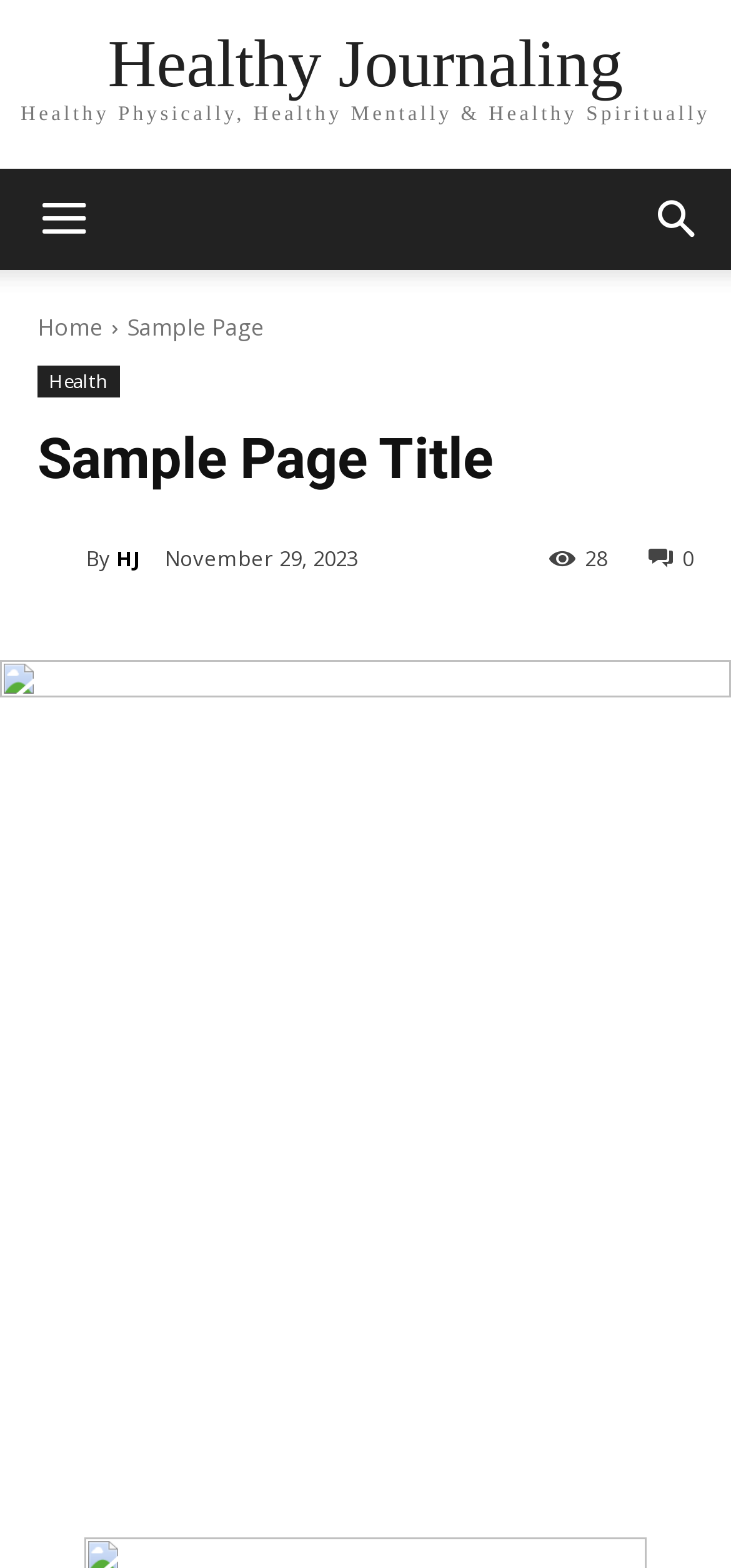Please give the bounding box coordinates of the area that should be clicked to fulfill the following instruction: "go to Healthy Journaling homepage". The coordinates should be in the format of four float numbers from 0 to 1, i.e., [left, top, right, bottom].

[0.147, 0.019, 0.852, 0.062]